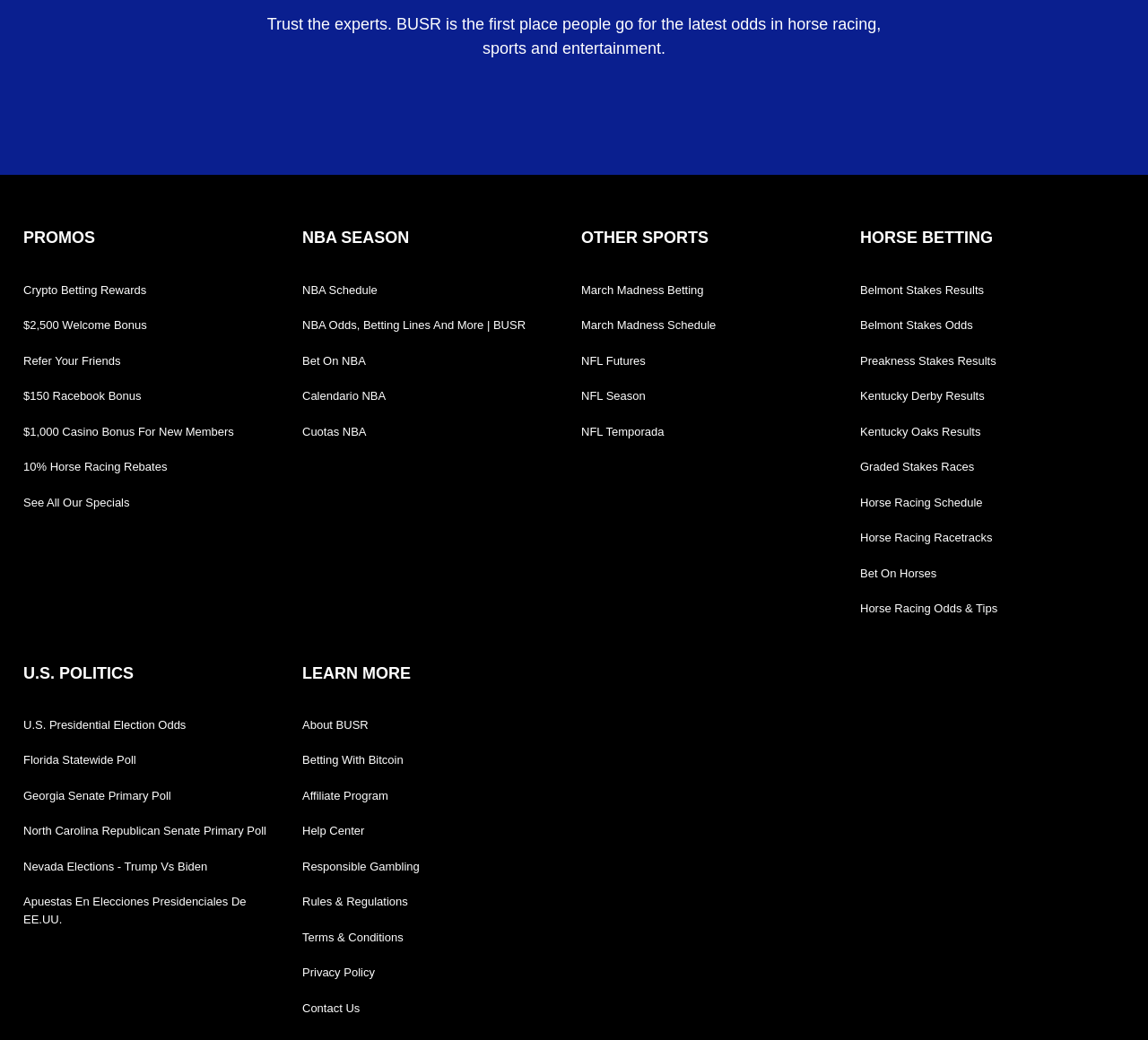Given the webpage screenshot and the description, determine the bounding box coordinates (top-left x, top-left y, bottom-right x, bottom-right y) that define the location of the UI element matching this description: Horse Racing Odds & Tips

[0.749, 0.57, 0.98, 0.601]